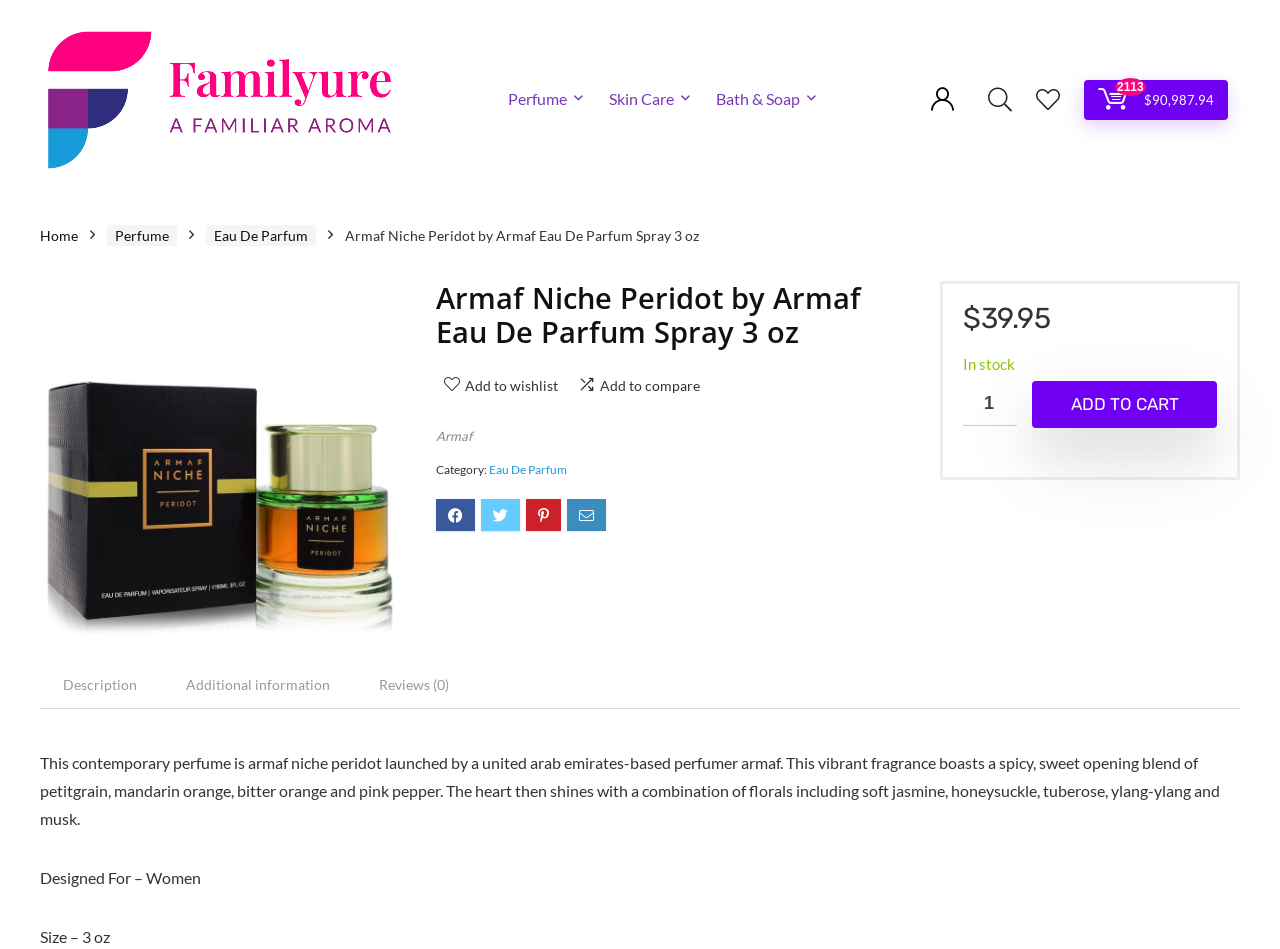Identify and extract the main heading of the webpage.

Armaf Niche Peridot by Armaf Eau De Parfum Spray 3 oz